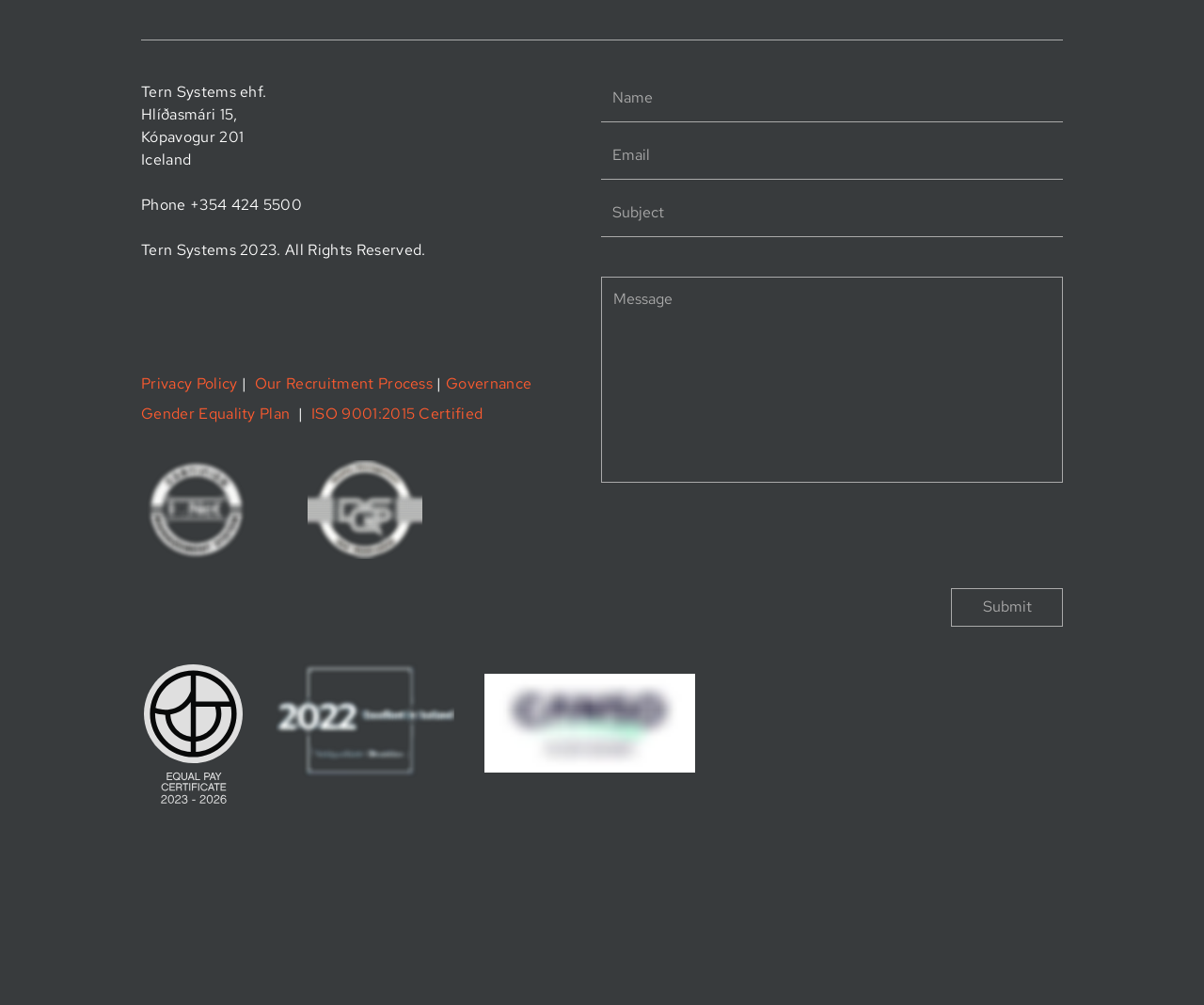Could you provide the bounding box coordinates for the portion of the screen to click to complete this instruction: "Click View all Restructuring & Insolvency Updates"?

None